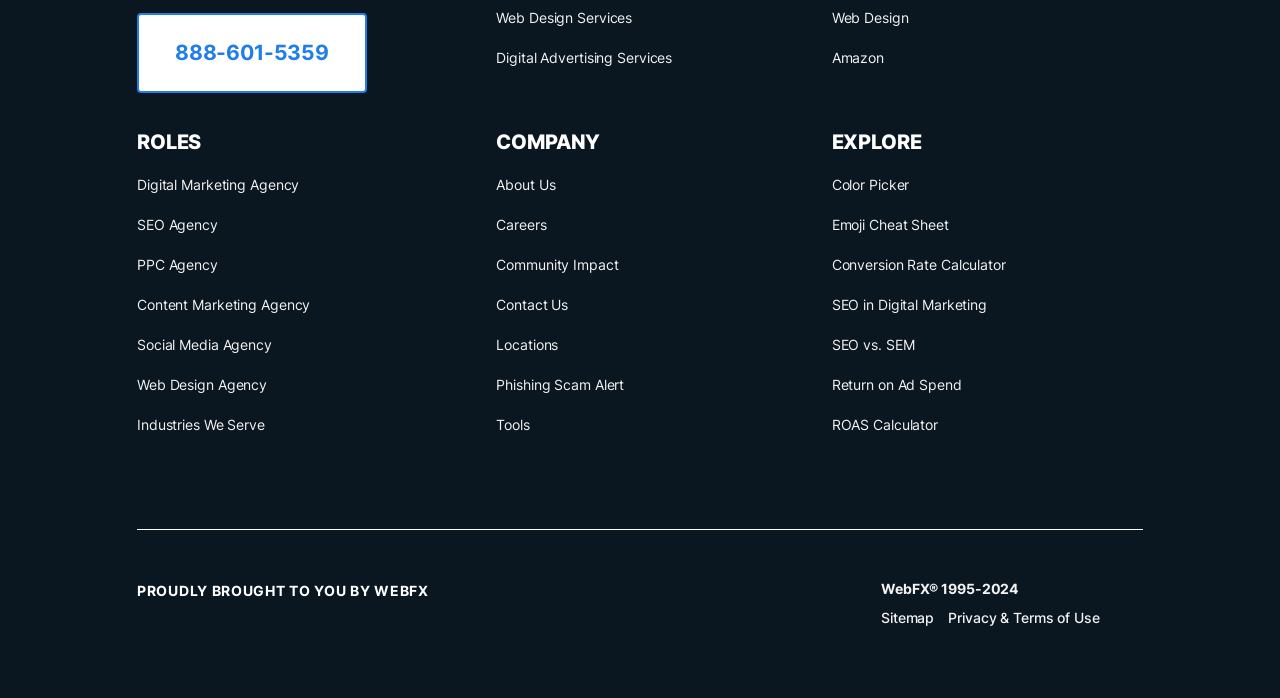Give a one-word or short phrase answer to this question: 
What is the copyright year range of WebFX?

1995-2024